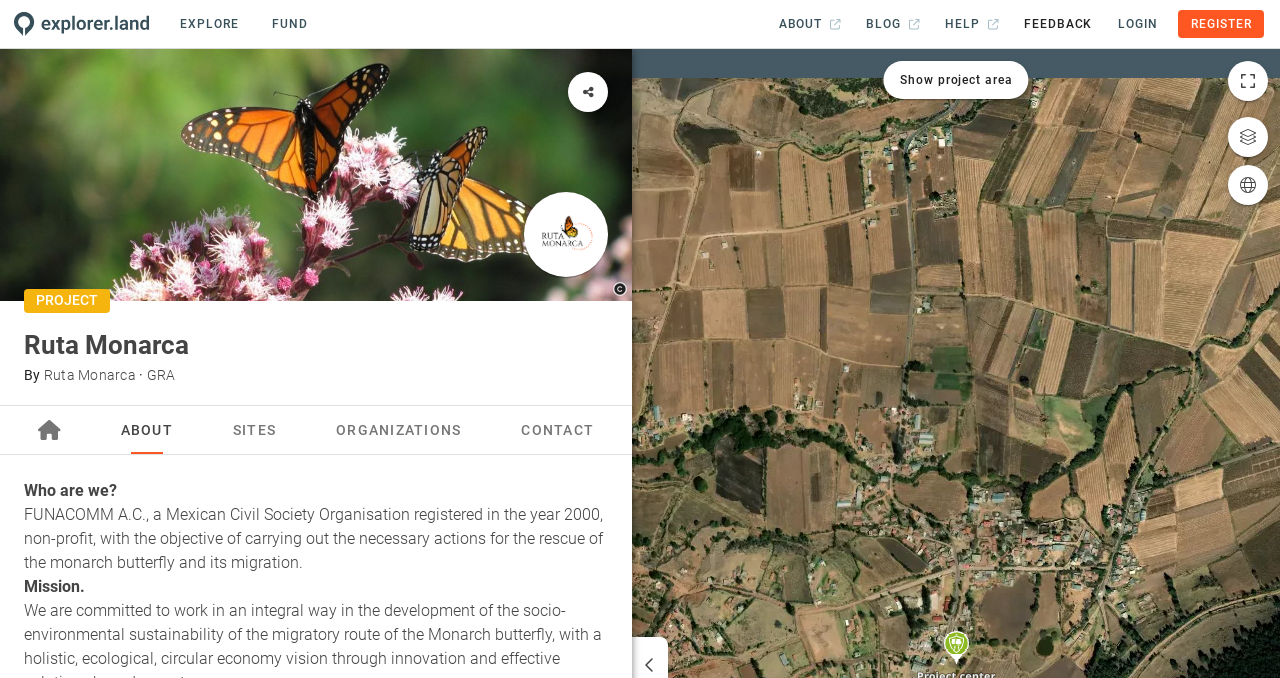Identify the coordinates of the bounding box for the element that must be clicked to accomplish the instruction: "Click on 'Home'".

None